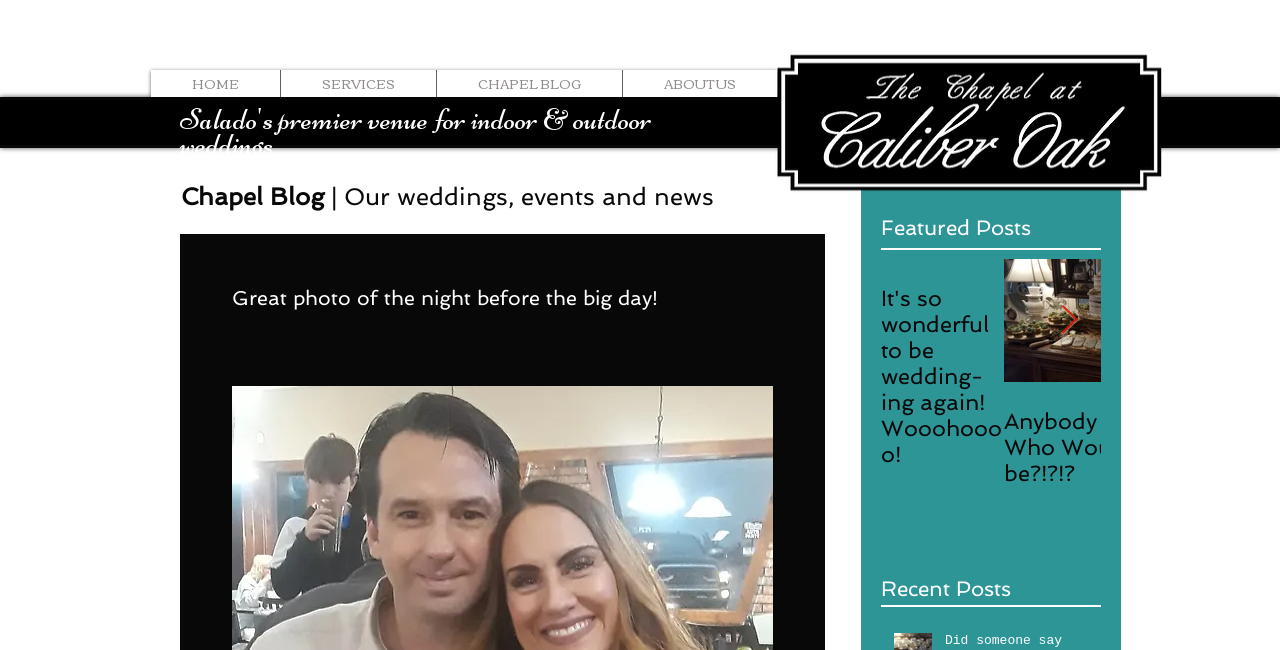Your task is to find and give the main heading text of the webpage.

Great photo of the night before the big day!